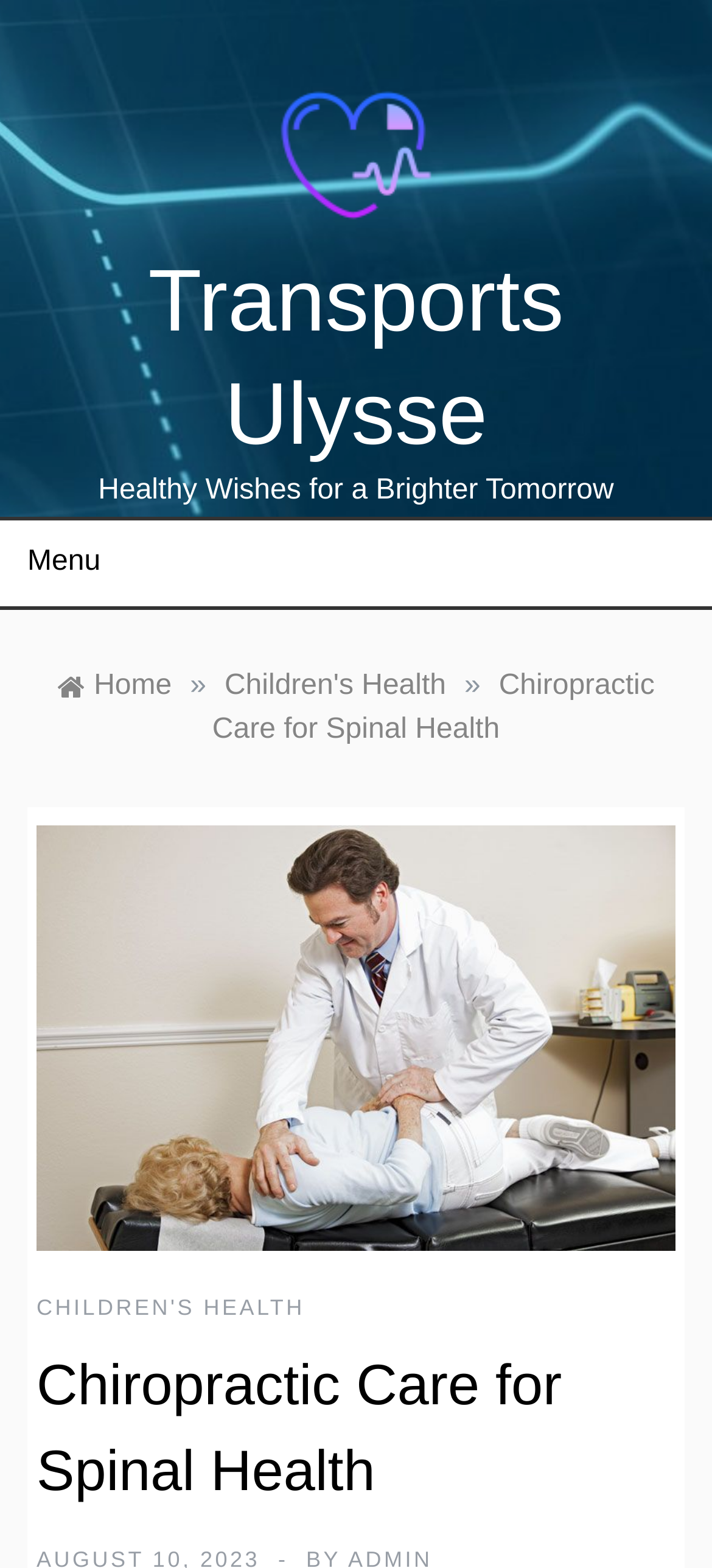Elaborate on the webpage's design and content in a detailed caption.

The webpage is about chiropractic care, specifically focusing on spinal health. At the top left corner, there is a logo image of "Transports Ulysse" accompanied by a link with the same name. Next to the logo, there is a heading with the same title "Transports Ulysse". Below the logo, there is a tagline "Healthy Wishes for a Brighter Tomorrow".

On the top right corner, there is a "Menu" button. Below the button, there is a navigation section labeled "Breadcrumbs" which contains links to different pages, including "Home", "Children's Health", and the current page "Chiropractic Care for Spinal Health". The "Chiropractic Care for Spinal Health" link has a sub-link "CHILDREN'S HEALTH" located at the bottom left of the page.

The main content of the page is headed by "Chiropractic Care for Spinal Health" which is located at the bottom center of the page. The meta description suggests that the page will discuss the holistic approach to healthcare, focusing on the diagnosis, treatment, and prevention of mechanical disorders of the musculoskeletal system.